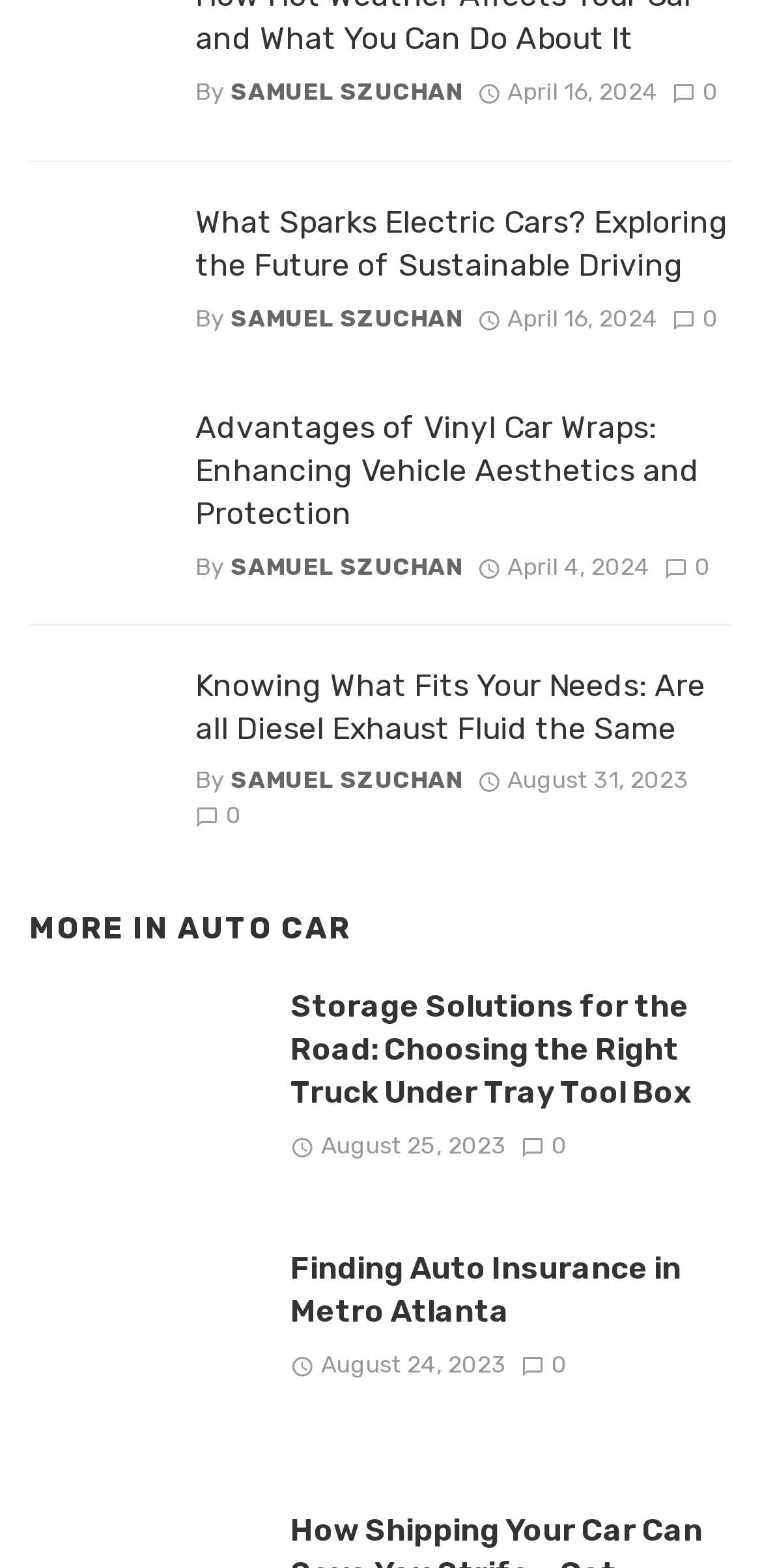Please specify the bounding box coordinates of the region to click in order to perform the following instruction: "Read article about electric cars".

[0.038, 0.129, 0.218, 0.216]